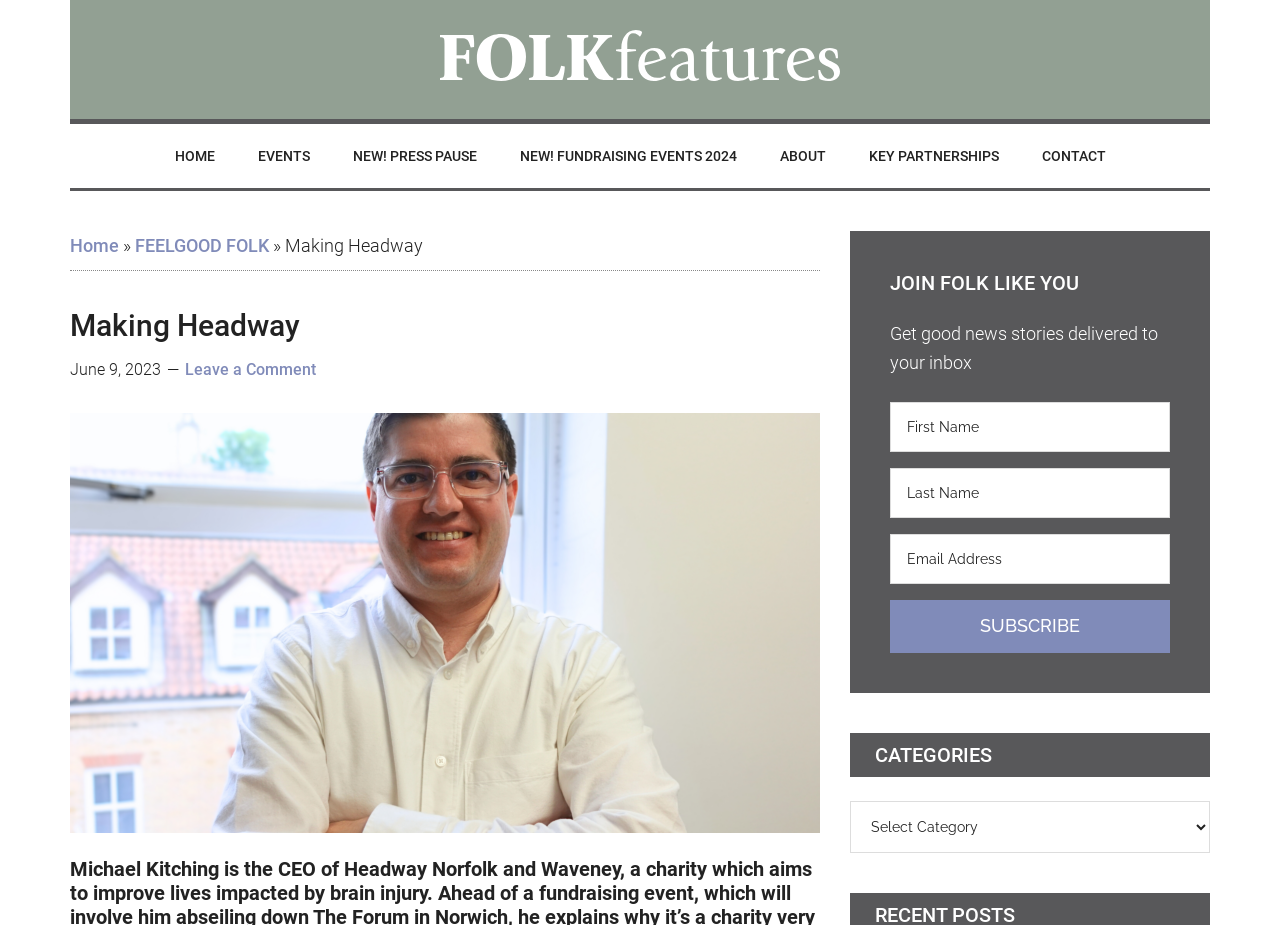Could you find the bounding box coordinates of the clickable area to complete this instruction: "Click the 'HOME' link"?

[0.121, 0.134, 0.183, 0.203]